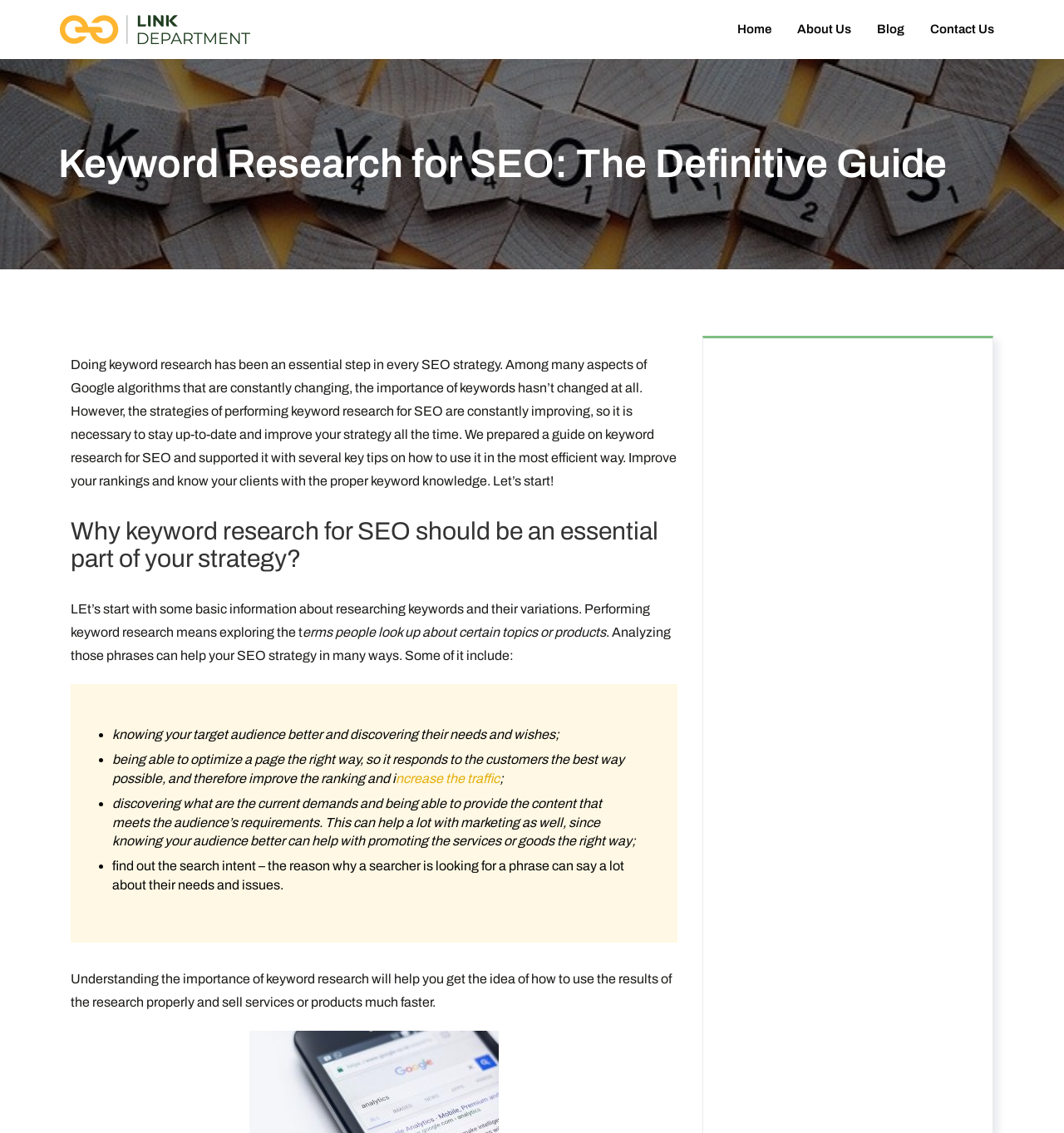For the given element description ncrease the traffic, determine the bounding box coordinates of the UI element. The coordinates should follow the format (top-left x, top-left y, bottom-right x, bottom-right y) and be within the range of 0 to 1.

[0.372, 0.681, 0.47, 0.693]